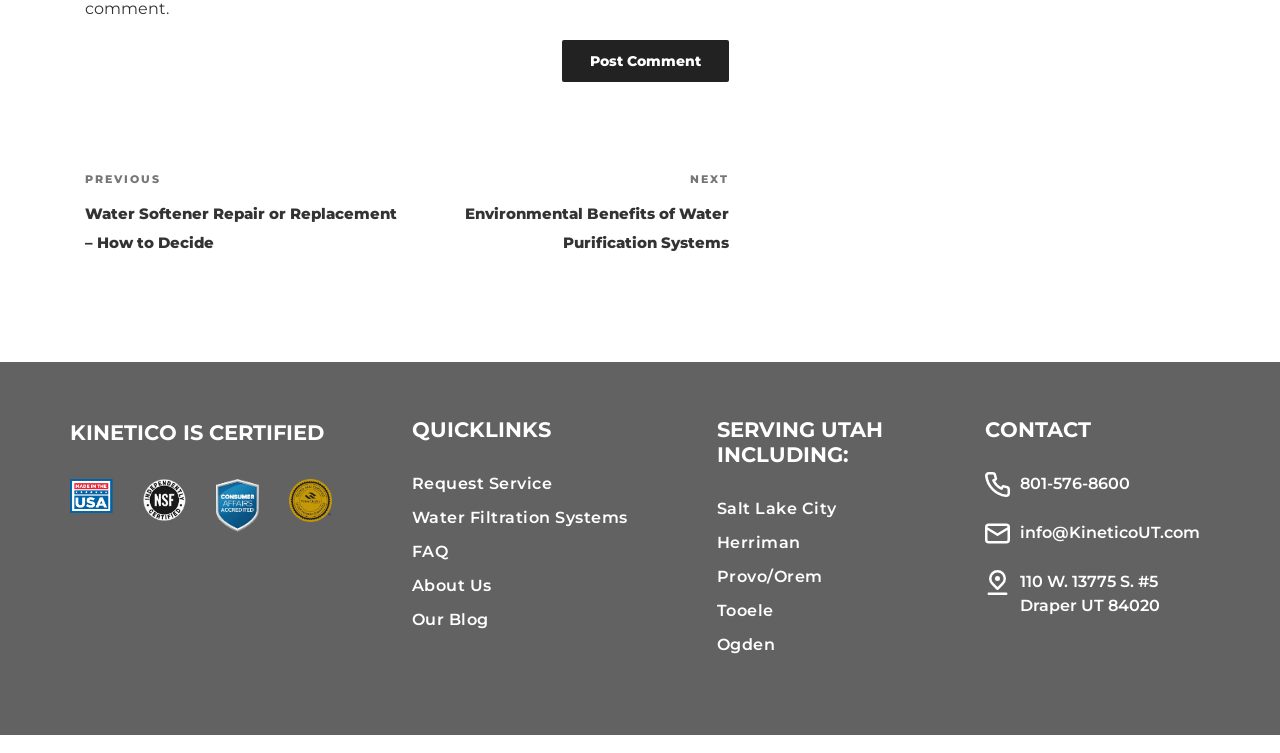Find the bounding box coordinates of the clickable element required to execute the following instruction: "Click the '01524 792020' phone number link". Provide the coordinates as four float numbers between 0 and 1, i.e., [left, top, right, bottom].

None